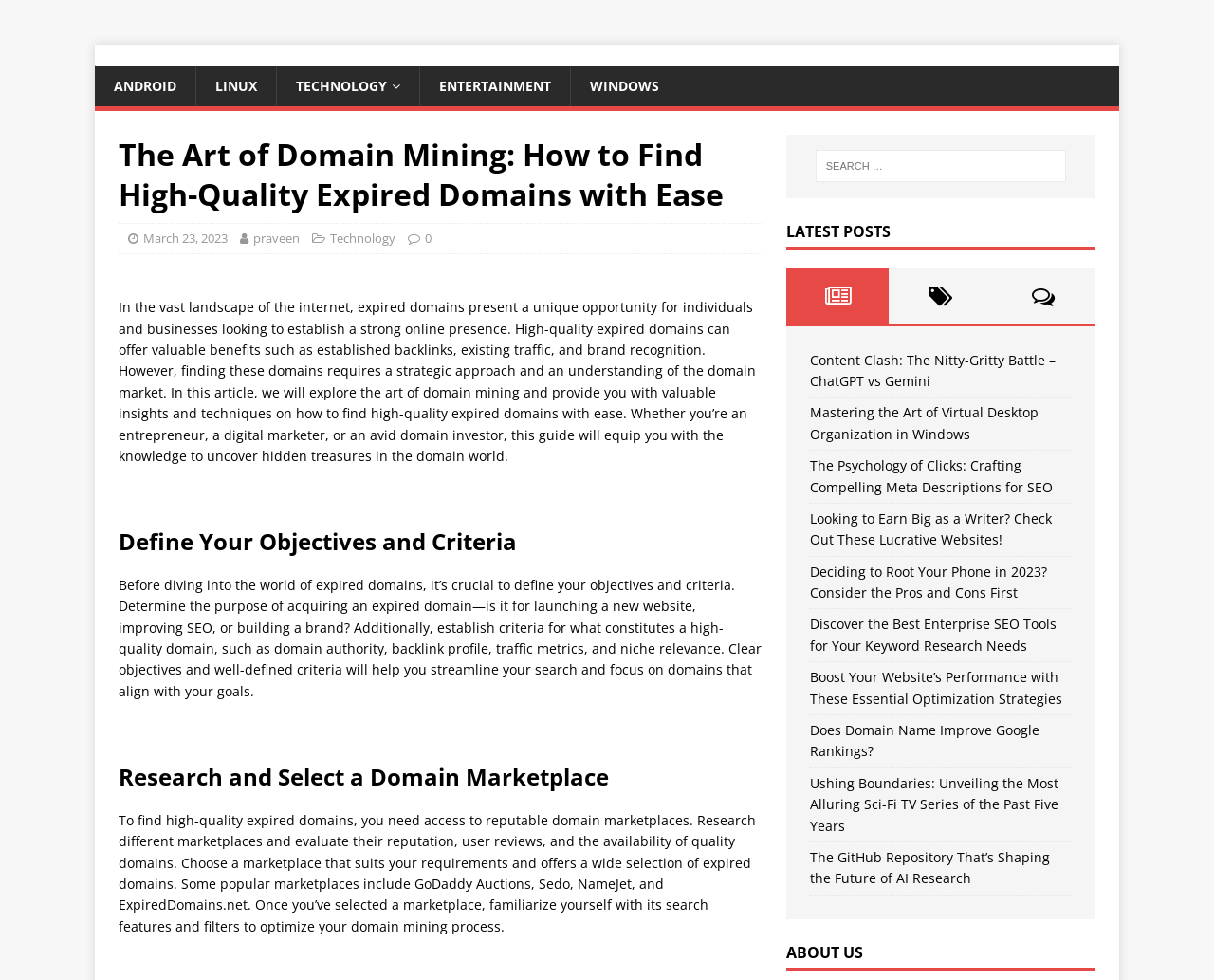What is the topic of the article 'Content Clash: The Nitty-Gritty Battle – ChatGPT vs Gemini'?
Provide an in-depth and detailed explanation in response to the question.

The webpage lists 'Content Clash: The Nitty-Gritty Battle – ChatGPT vs Gemini' as one of the latest posts, indicating that the topic of the article is the comparison between ChatGPT and Gemini.